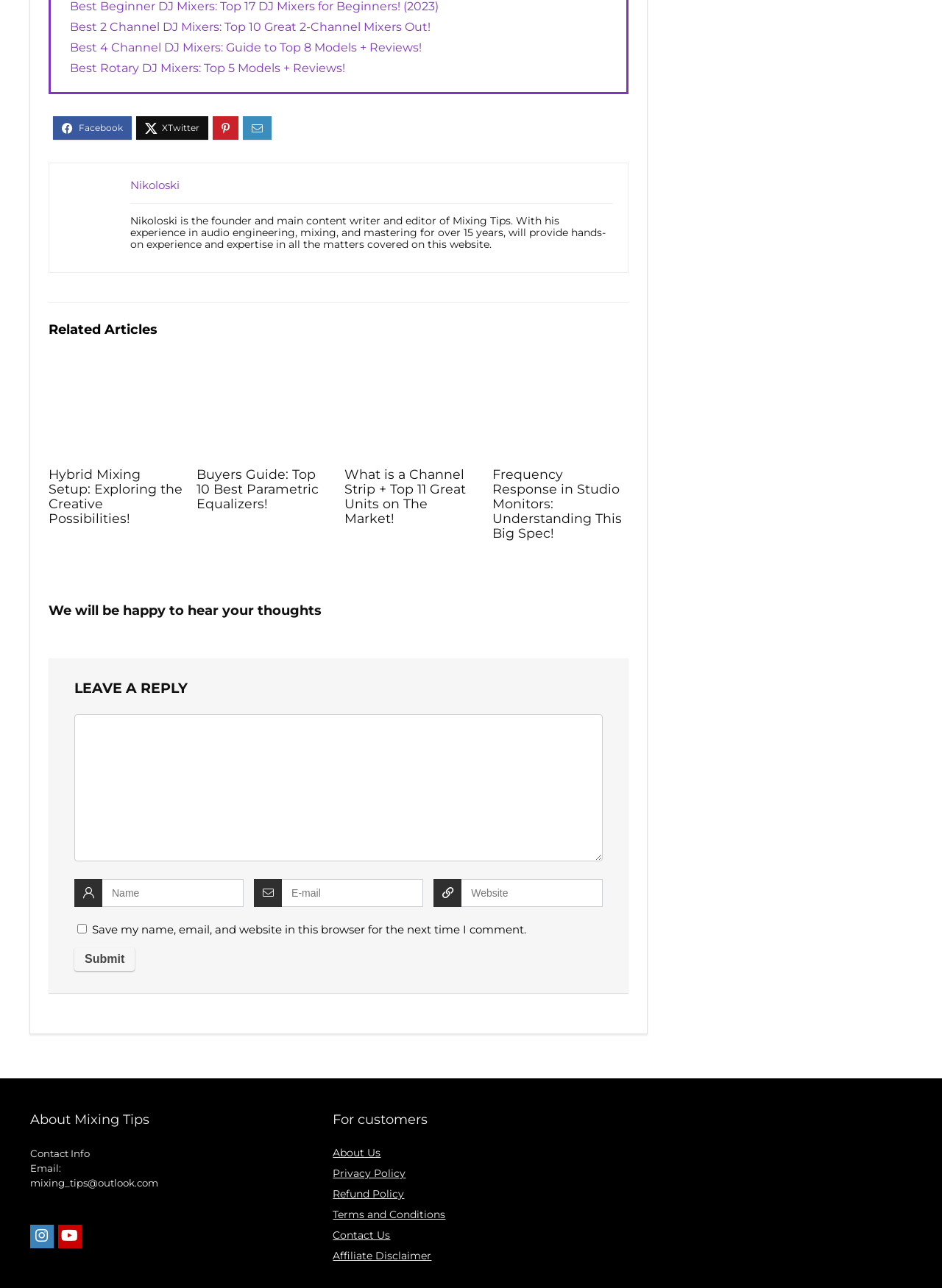Respond to the question below with a single word or phrase:
What is the purpose of the textbox with the label 'comment'?

To leave a reply